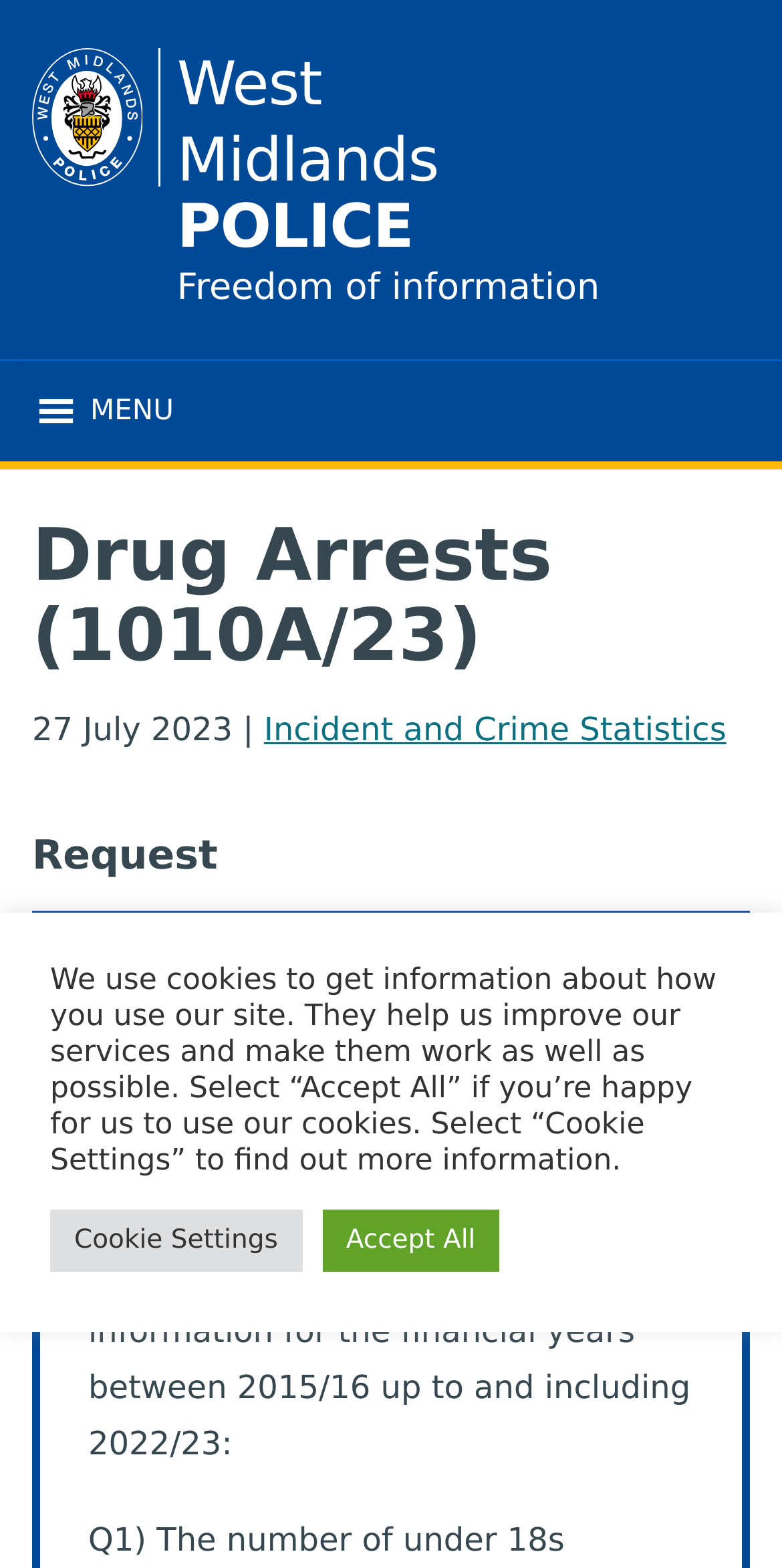What is the time period for which the information is being requested?
Look at the screenshot and respond with one word or a short phrase.

2015/16 to 2022/23